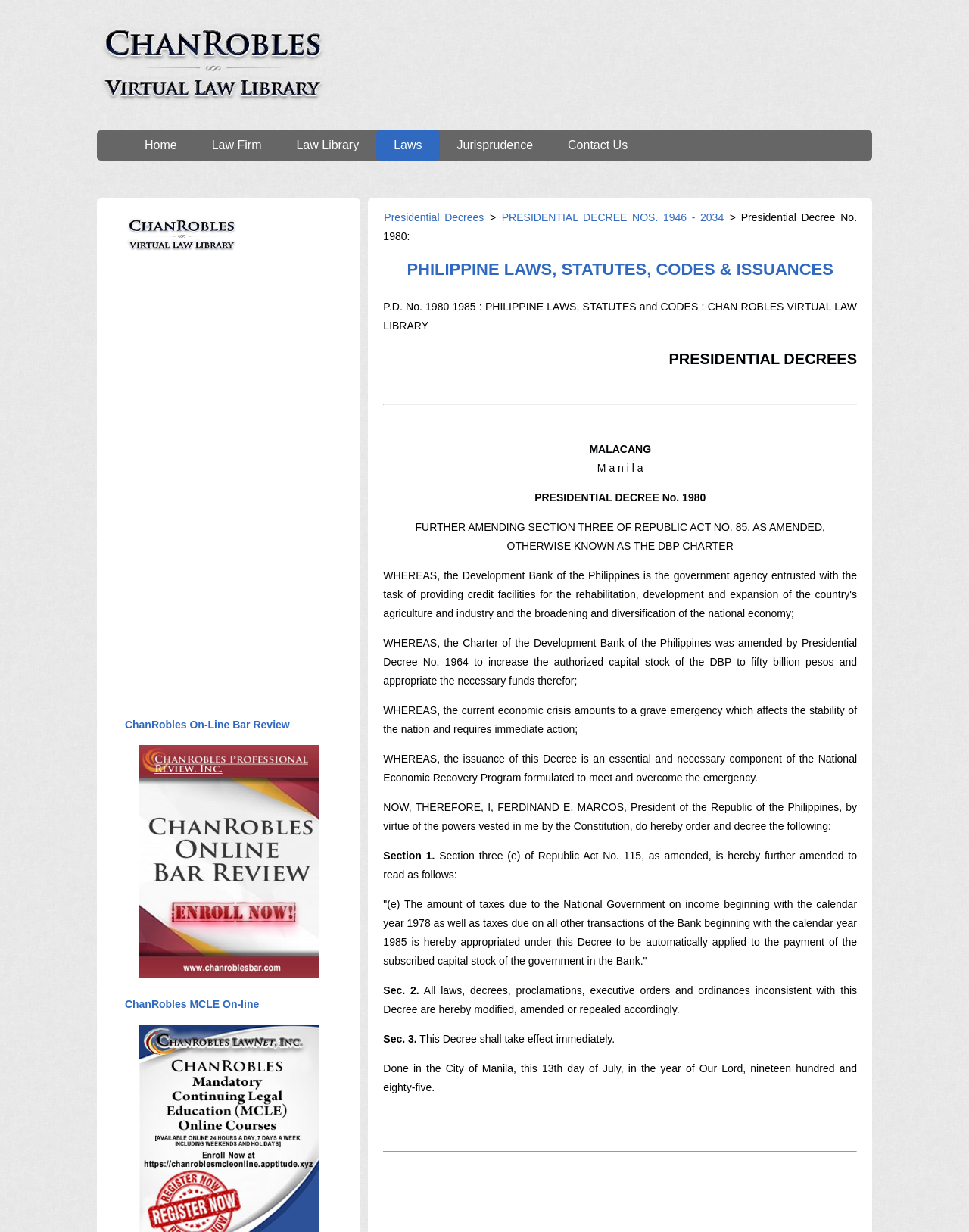Using details from the image, please answer the following question comprehensively:
What is the purpose of this Decree?

The purpose of this Decree can be inferred from the StaticText 'FURTHER AMENDING SECTION THREE OF REPUBLIC ACT NO. 85, AS AMENDED, OTHERWISE KNOWN AS THE DBP CHARTER'.